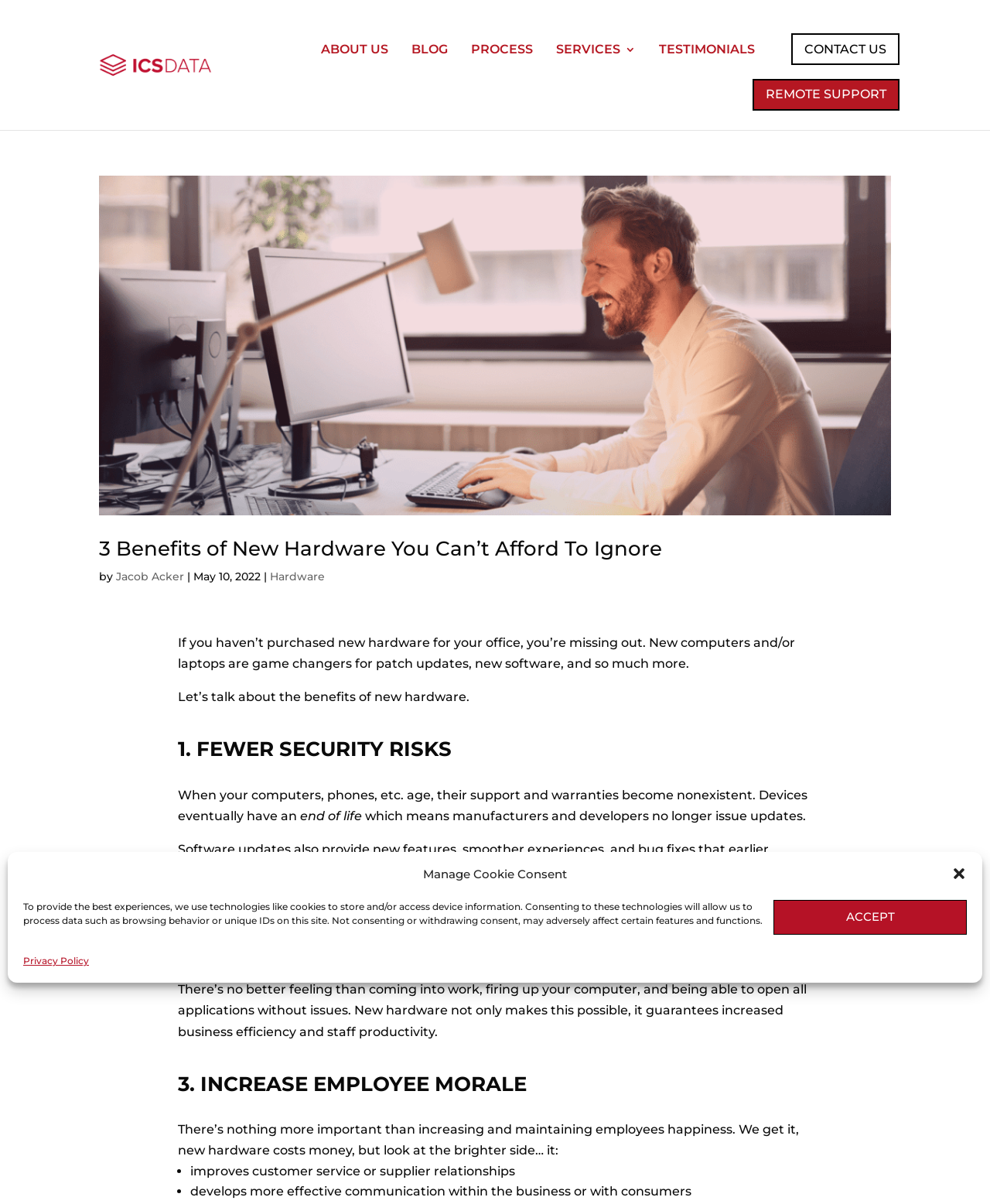Please determine the bounding box coordinates for the element that should be clicked to follow these instructions: "Get REMOTE SUPPORT".

[0.773, 0.053, 0.895, 0.104]